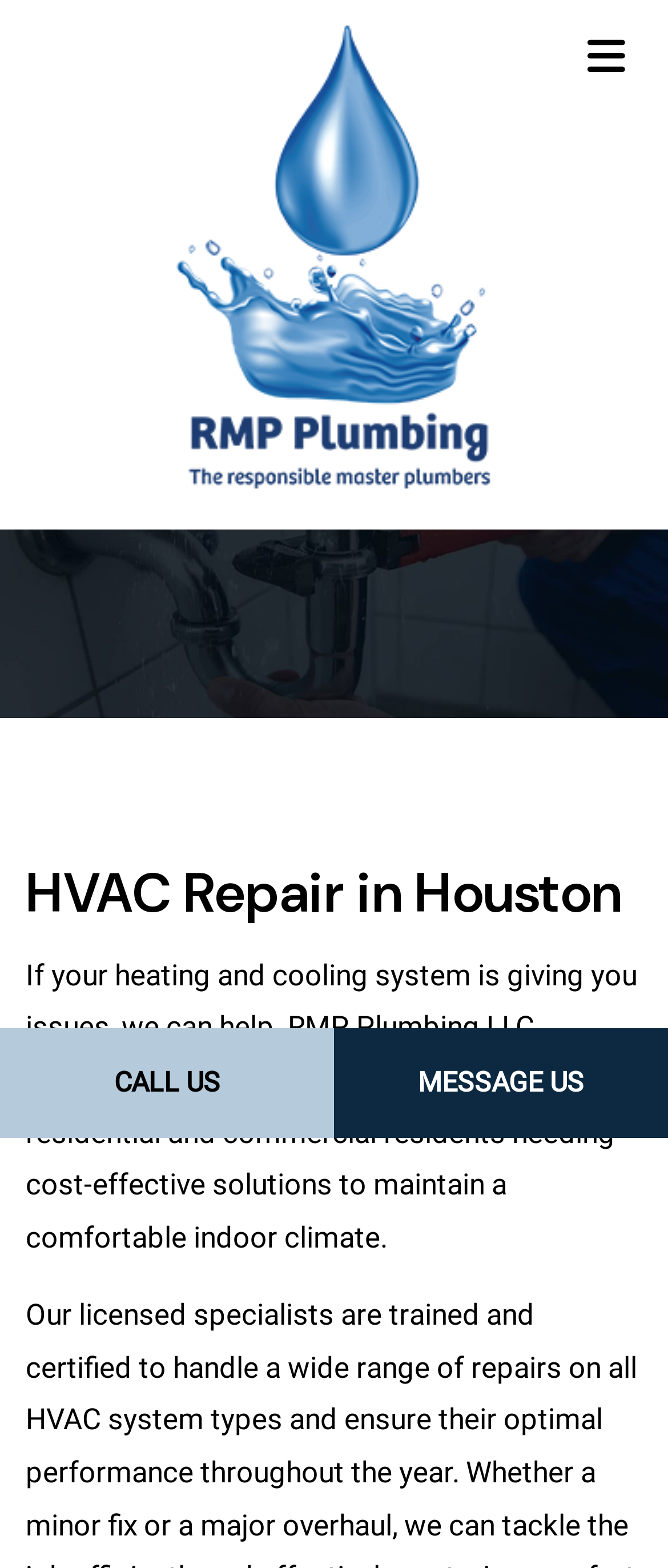Locate the UI element described by Call Us and provide its bounding box coordinates. Use the format (top-left x, top-left y, bottom-right x, bottom-right y) with all values as floating point numbers between 0 and 1.

[0.0, 0.656, 0.5, 0.726]